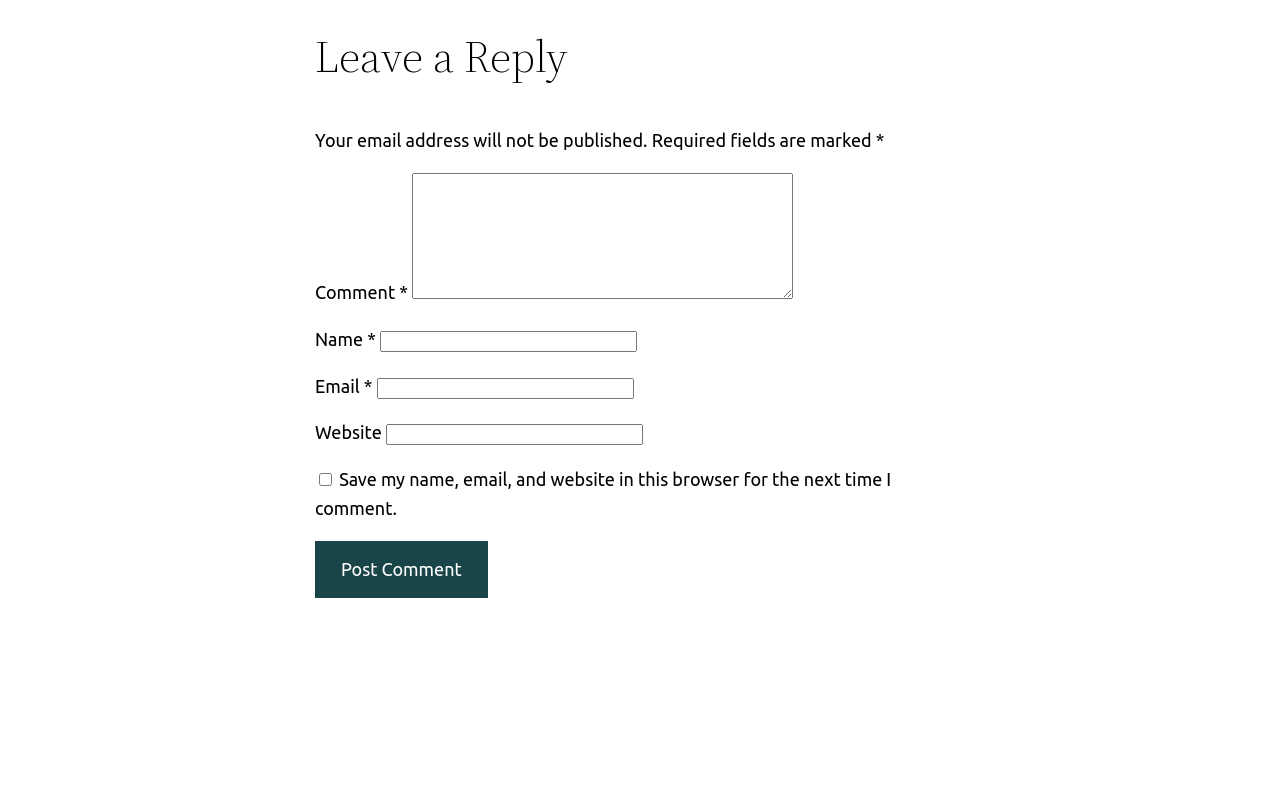Respond to the following question using a concise word or phrase: 
How many text fields are required?

3